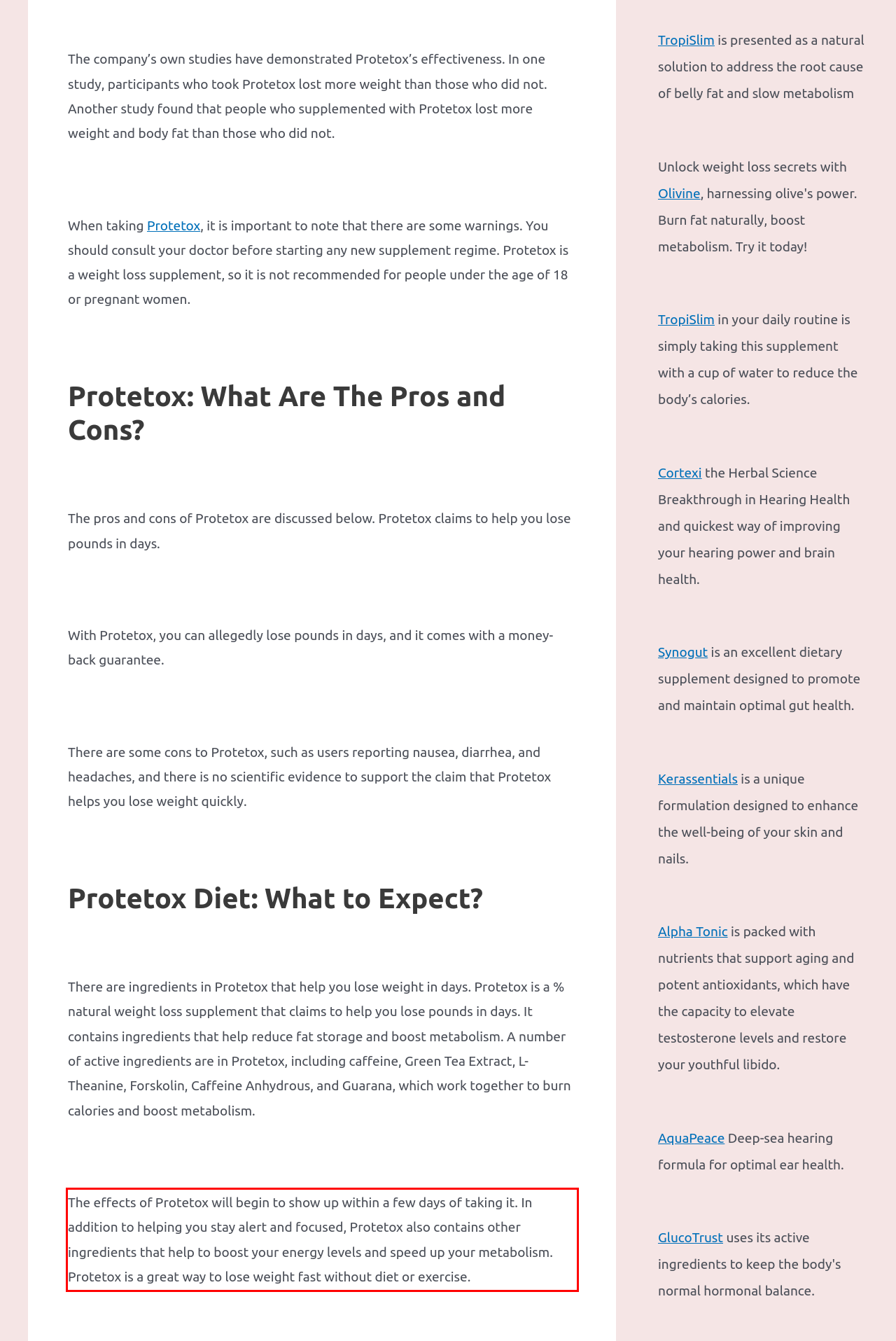From the given screenshot of a webpage, identify the red bounding box and extract the text content within it.

The effects of Protetox will begin to show up within a few days of taking it. In addition to helping you stay alert and focused, Protetox also contains other ingredients that help to boost your energy levels and speed up your metabolism. Protetox is a great way to lose weight fast without diet or exercise.